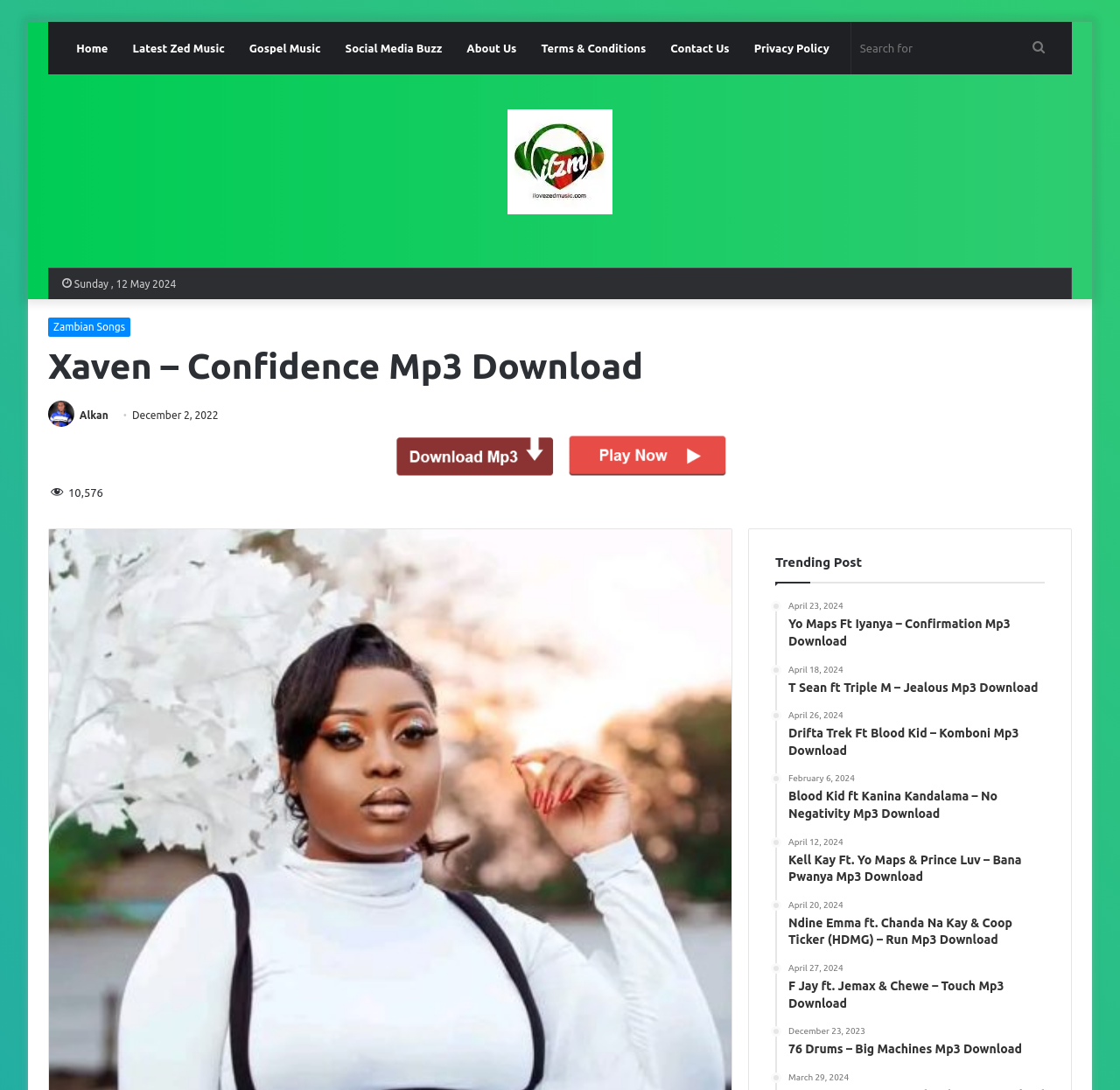Provide the text content of the webpage's main heading.

Xaven – Confidence Mp3 Download